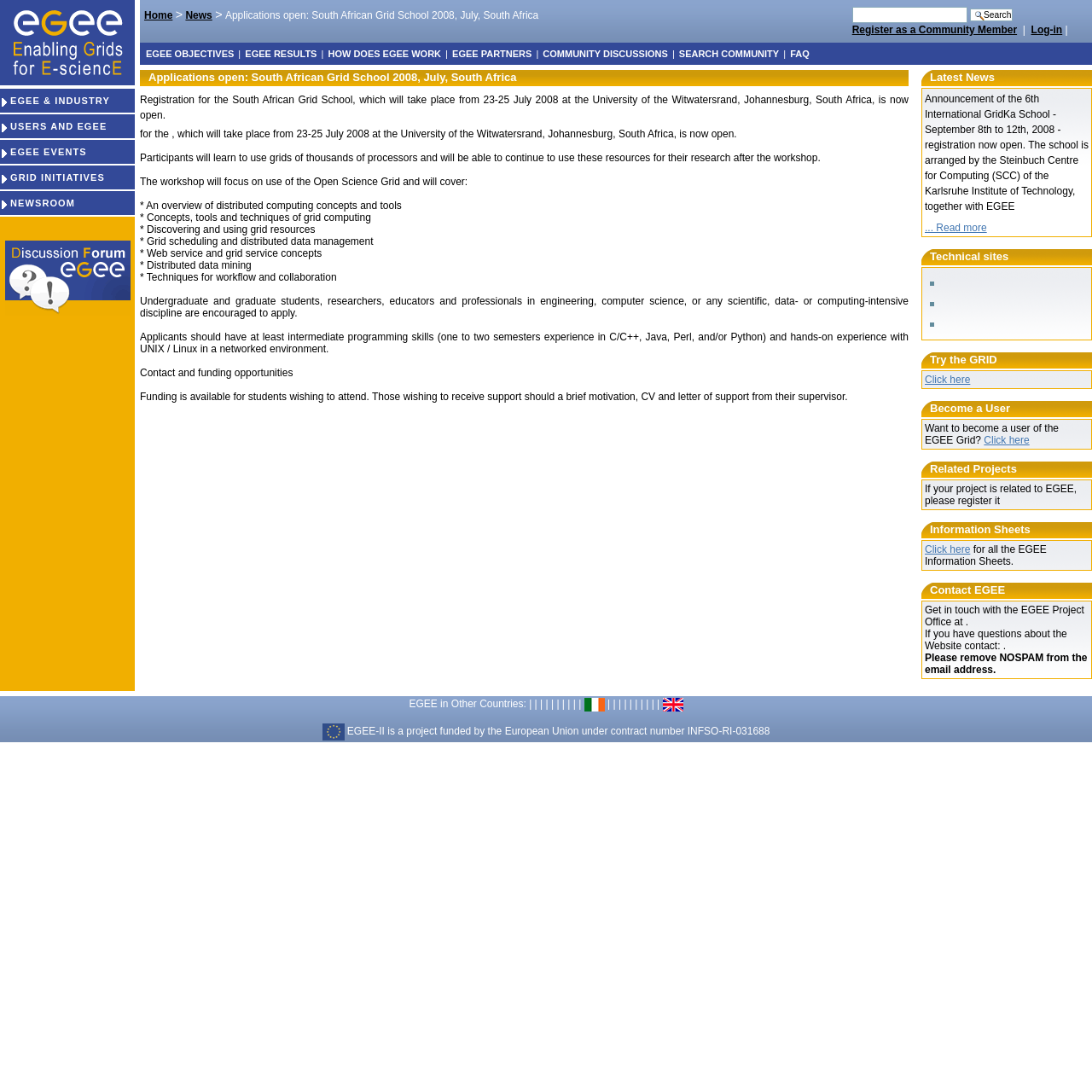Identify the bounding box coordinates for the element that needs to be clicked to fulfill this instruction: "Try the GRID". Provide the coordinates in the format of four float numbers between 0 and 1: [left, top, right, bottom].

[0.847, 0.342, 0.889, 0.353]